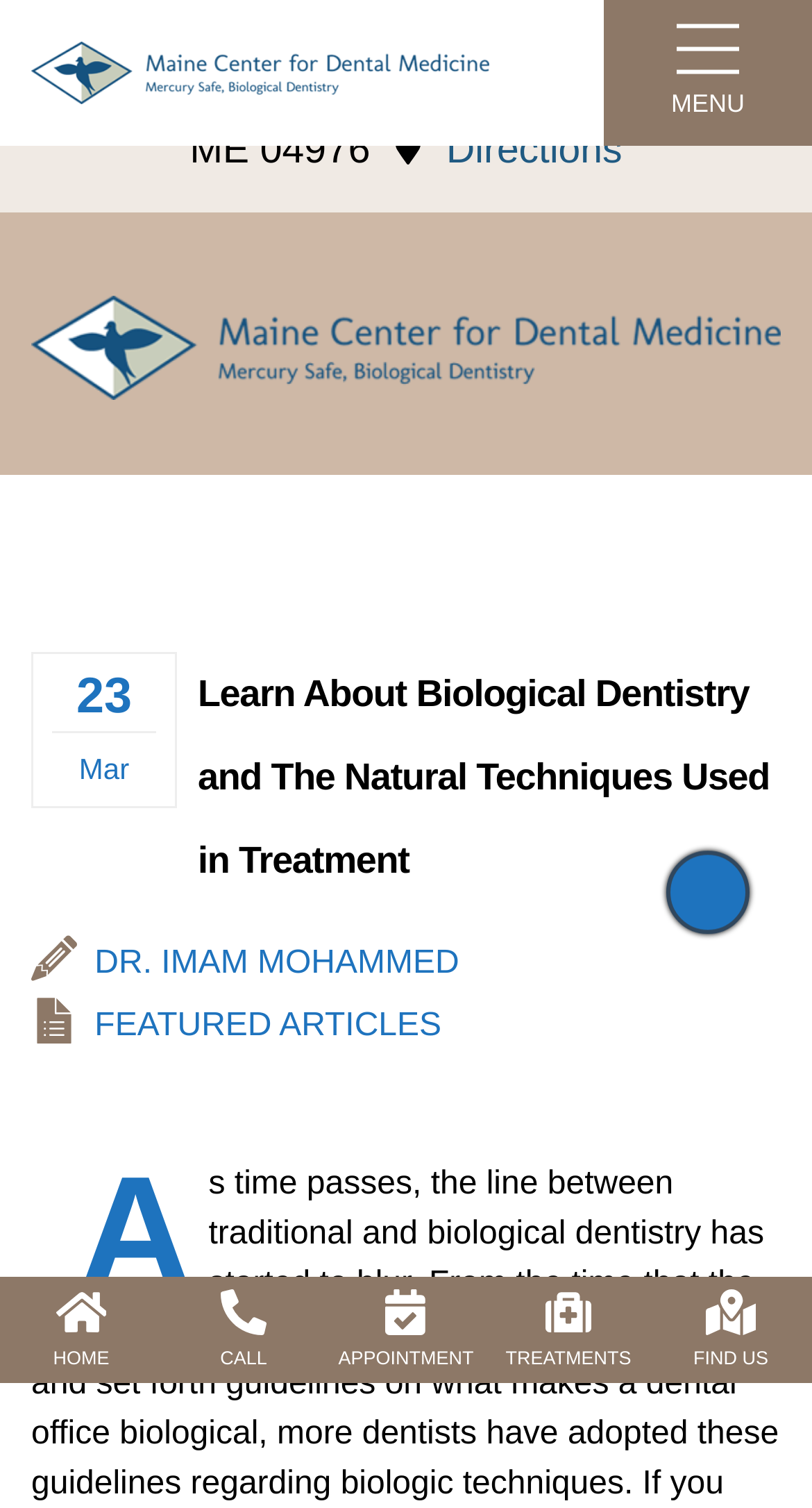Find the bounding box coordinates of the area to click in order to follow the instruction: "Read featured articles".

[0.117, 0.668, 0.544, 0.691]